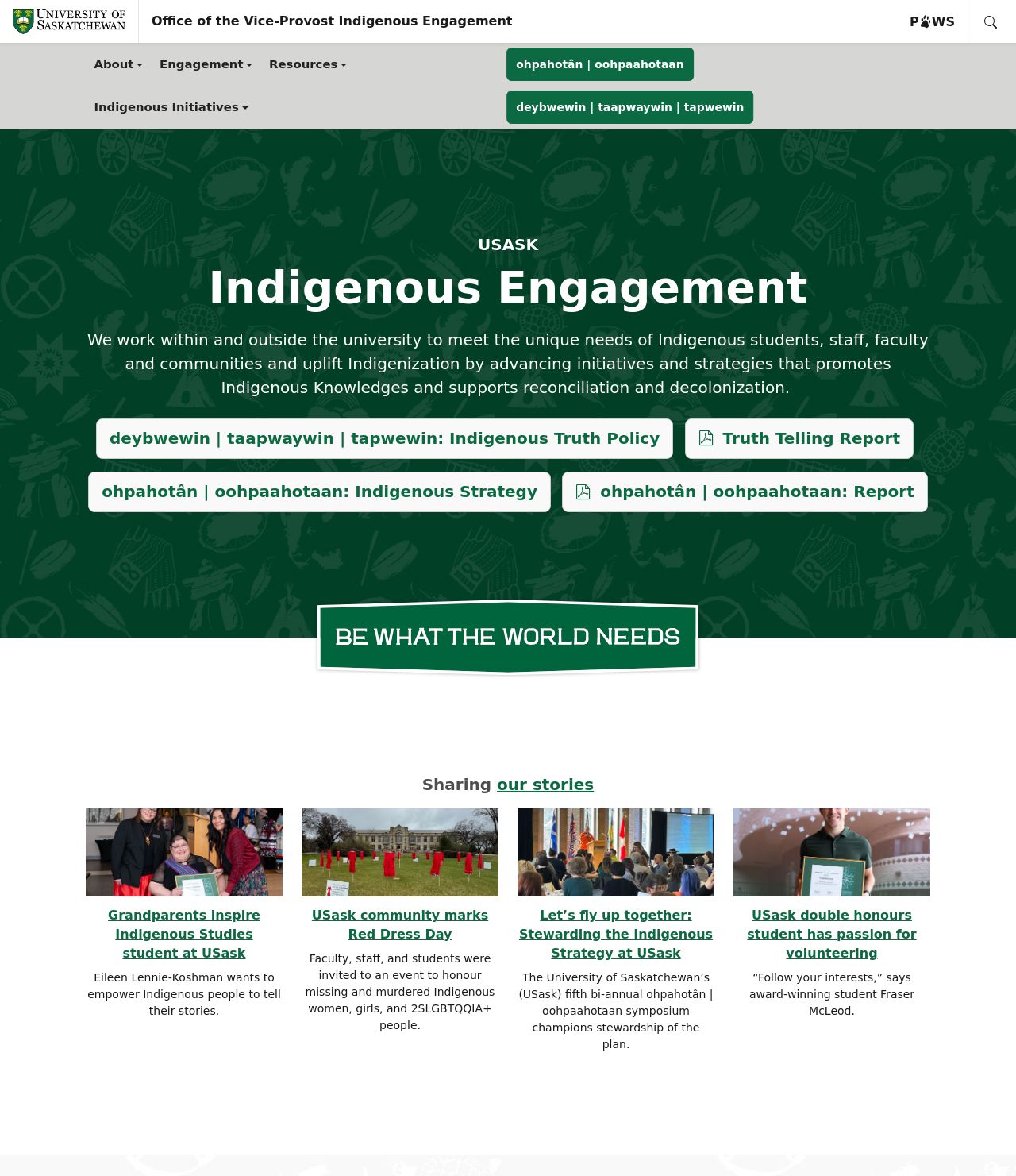What is the event mentioned in the article 'USask community marks Red Dress Day'?
Answer the question using a single word or phrase, according to the image.

Red Dress Day